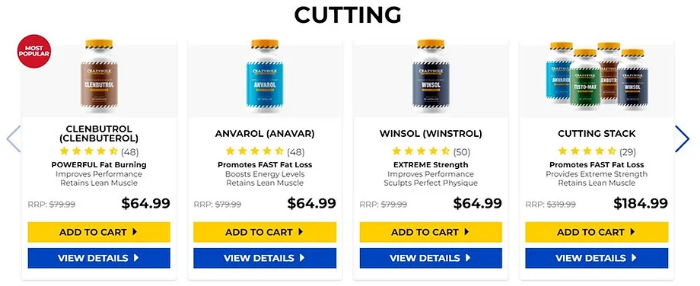Provide a thorough description of the contents of the image.

The image showcases a selection of popular sports supplements categorized under "CUTTING." Featured prominently is **Clenbutrol (Clenbuterol)**, highlighted as the most popular option with a rating of 4.8 from 48 reviews, emphasizing its powerful fat-burning capabilities and performance enhancement. Next to it is **Anvarol (Anavar)**, also rated 4.8 from 48 reviews, designed to promote fast fat loss while boosting energy levels and retaining lean muscle. Following that is **Winsol (Winstrol)**, rated 4.6 from 50 reviews, which is known for its extreme strength benefits, aiding in sculpting a perfect physique. Lastly, the **Cutting Stack**, with a rating of 4.1 from 29 reviews, addresses fat loss and provides extreme strength. Each product is offered at a promotional price of **$64.99**, except for the Cutting Stack, priced at **$184.99**. Users can conveniently "Add to Cart" or "View Details" for more information on each item.